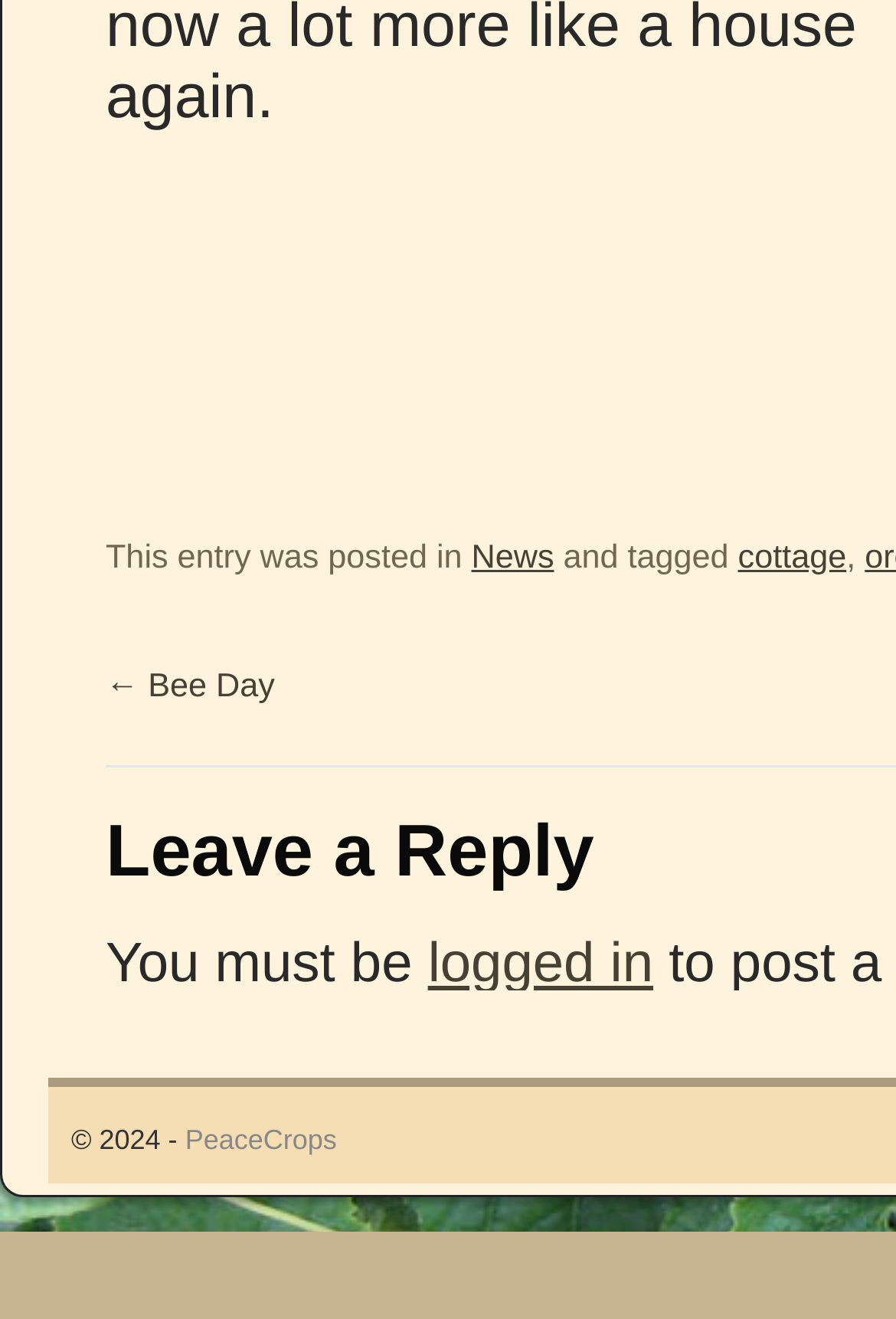Using the description "PeaceCrops", locate and provide the bounding box of the UI element.

[0.207, 0.918, 0.376, 0.942]